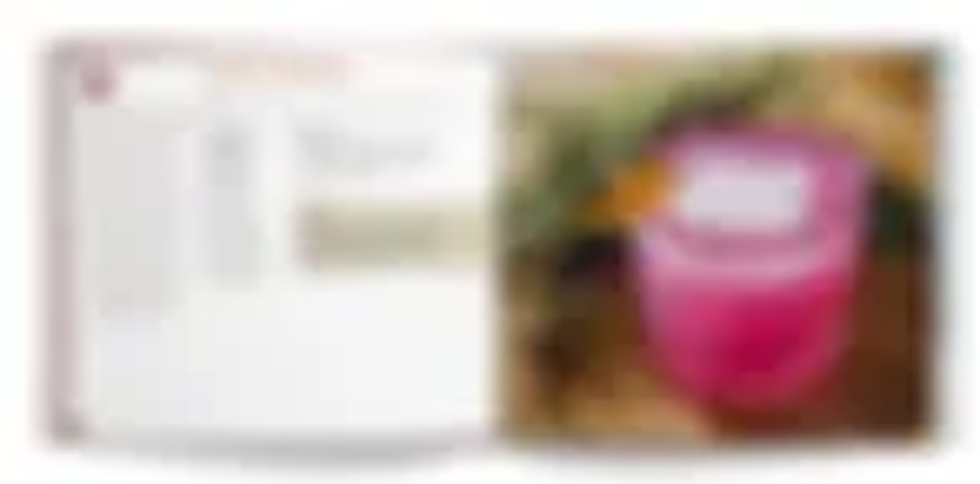What is the material of the surface the candle is placed on?
Please answer the question as detailed as possible.

The caption describes the surface as a 'rustic wooden surface', implying that the material of the surface is wood.